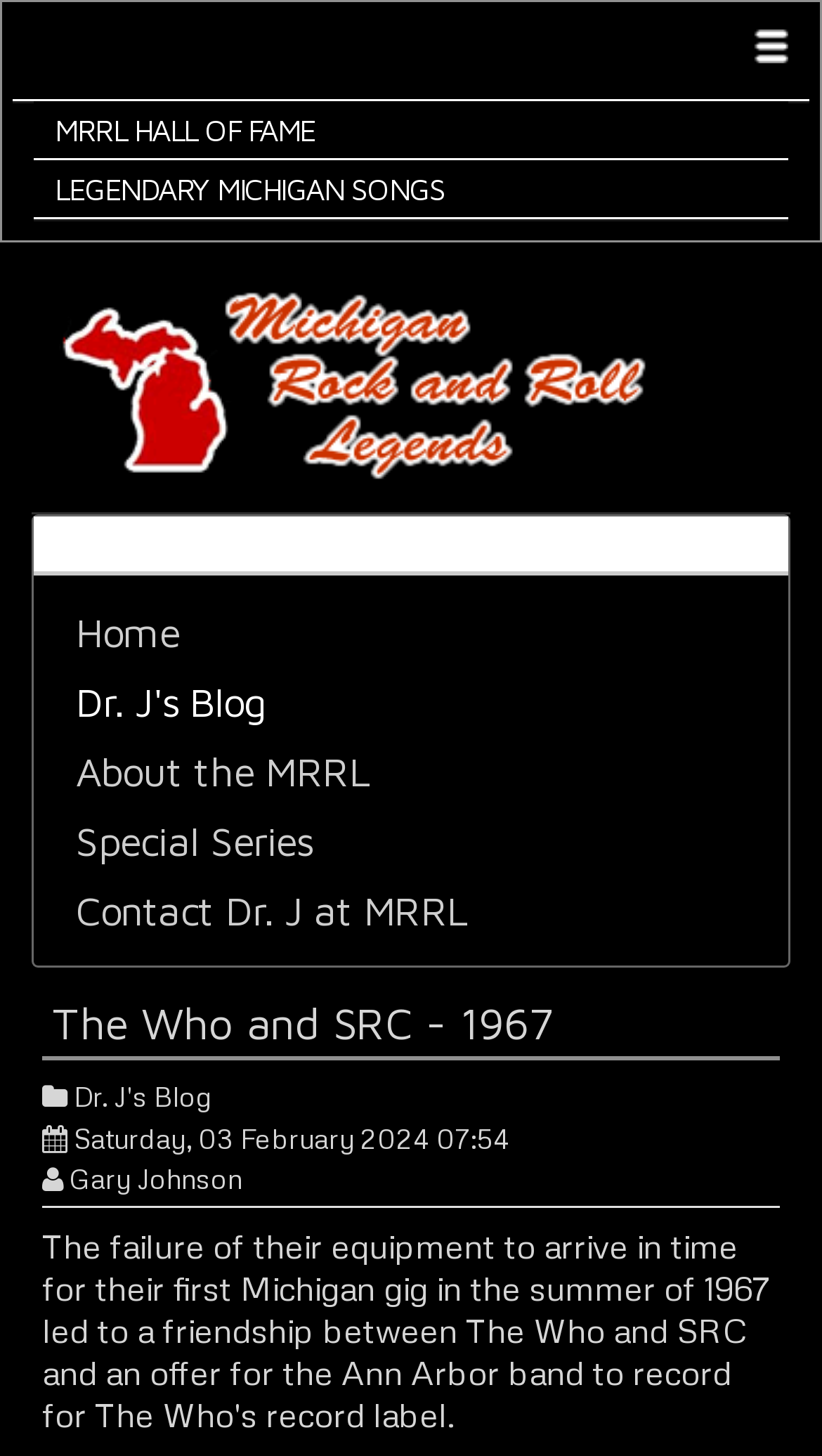Please answer the following question using a single word or phrase: 
What is the topic of the current post?

The Who and SRC - 1967